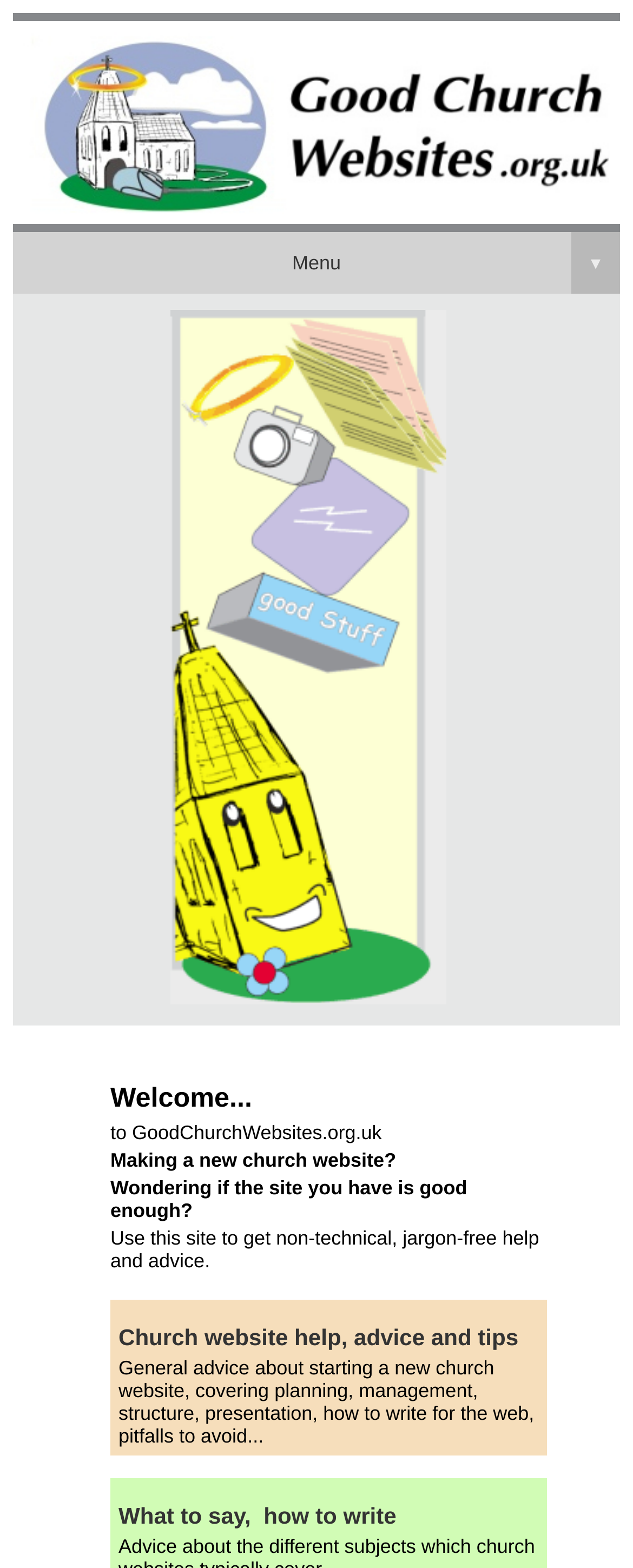What is the tone of the website?
Using the screenshot, give a one-word or short phrase answer.

Helpful and informative